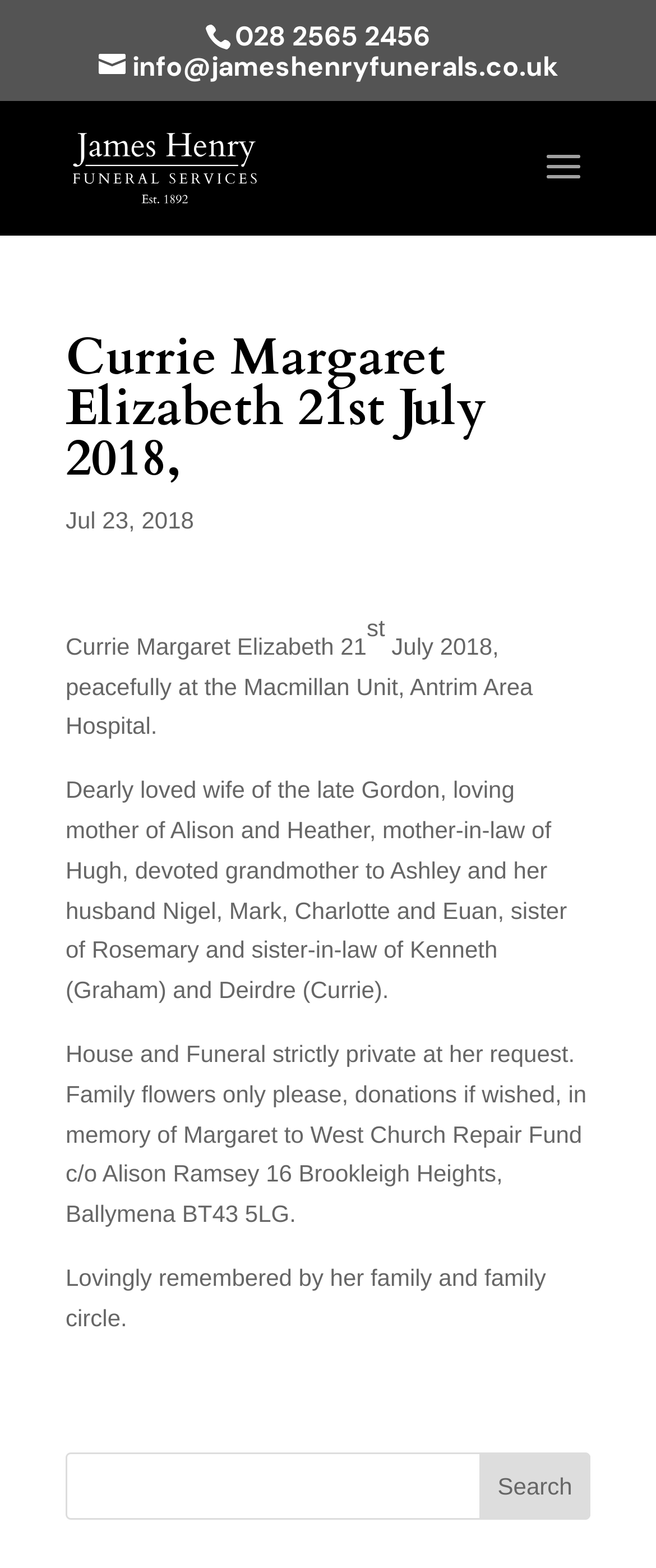Use a single word or phrase to answer the question:
What is the name of Margaret's daughters?

Alison and Heather